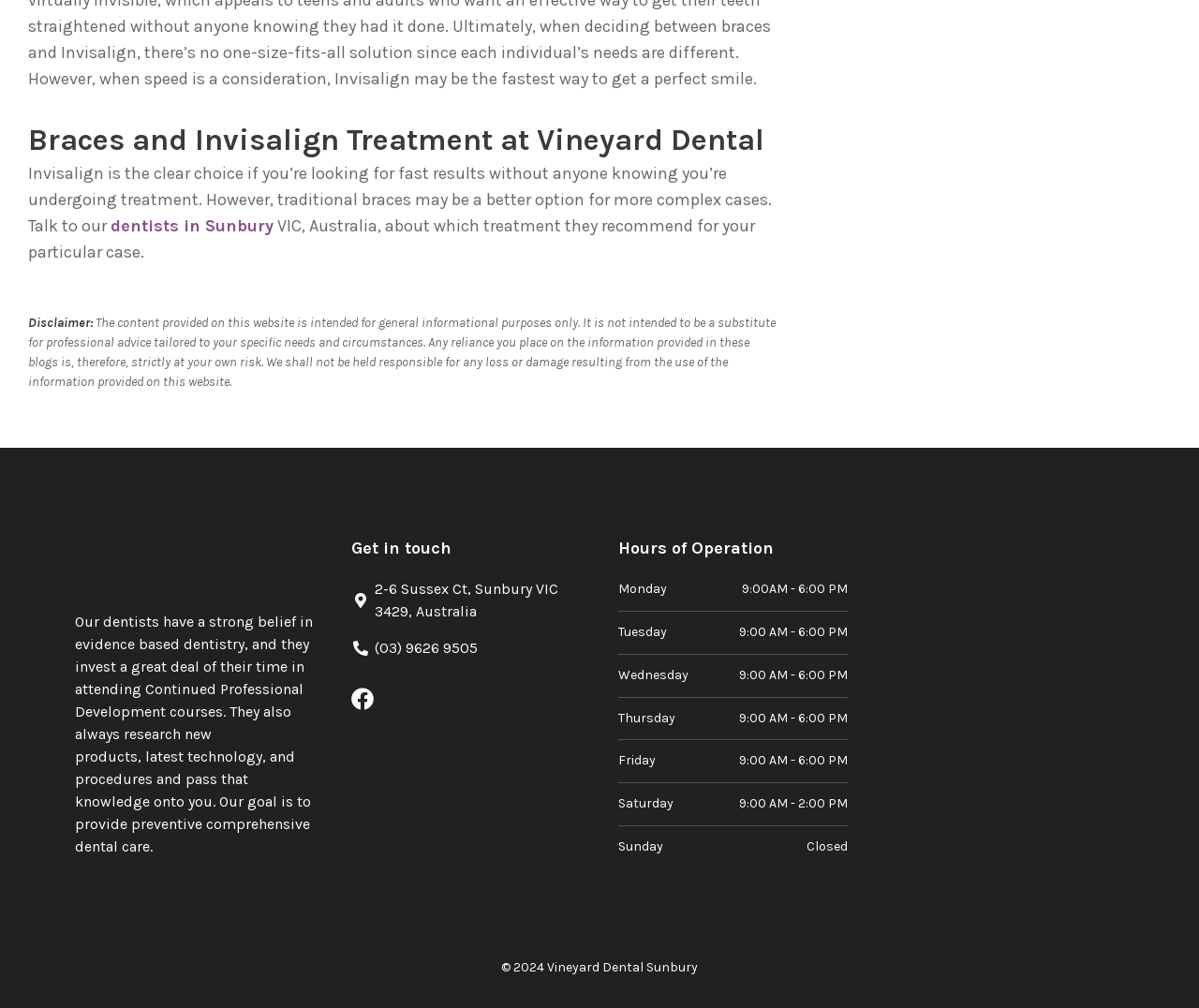Provide a short, one-word or phrase answer to the question below:
What type of dentistry does the clinic believe in?

Evidence-based dentistry